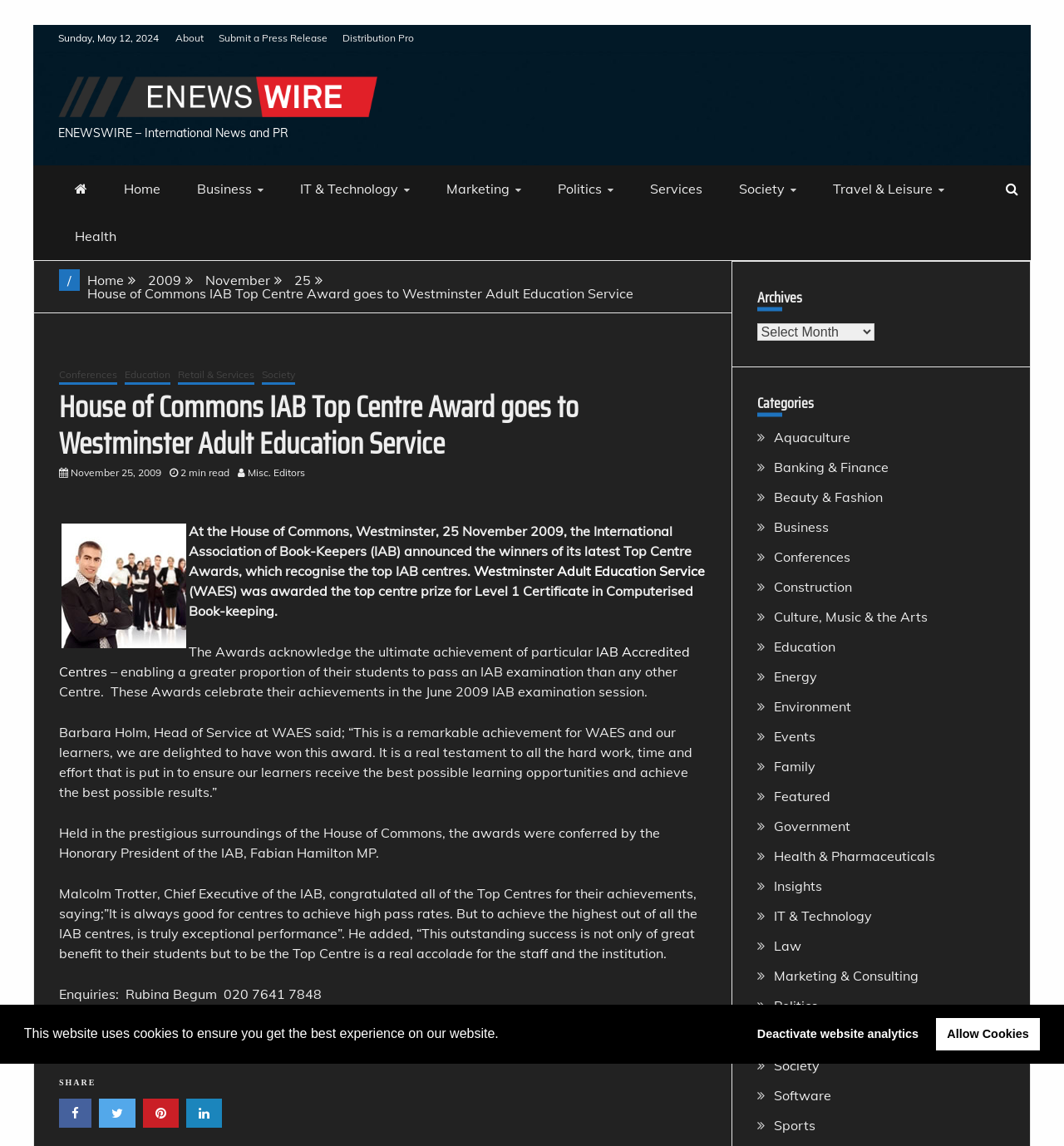Use a single word or phrase to answer the question: What is the name of the institution that won the top centre prize?

Westminster Adult Education Service